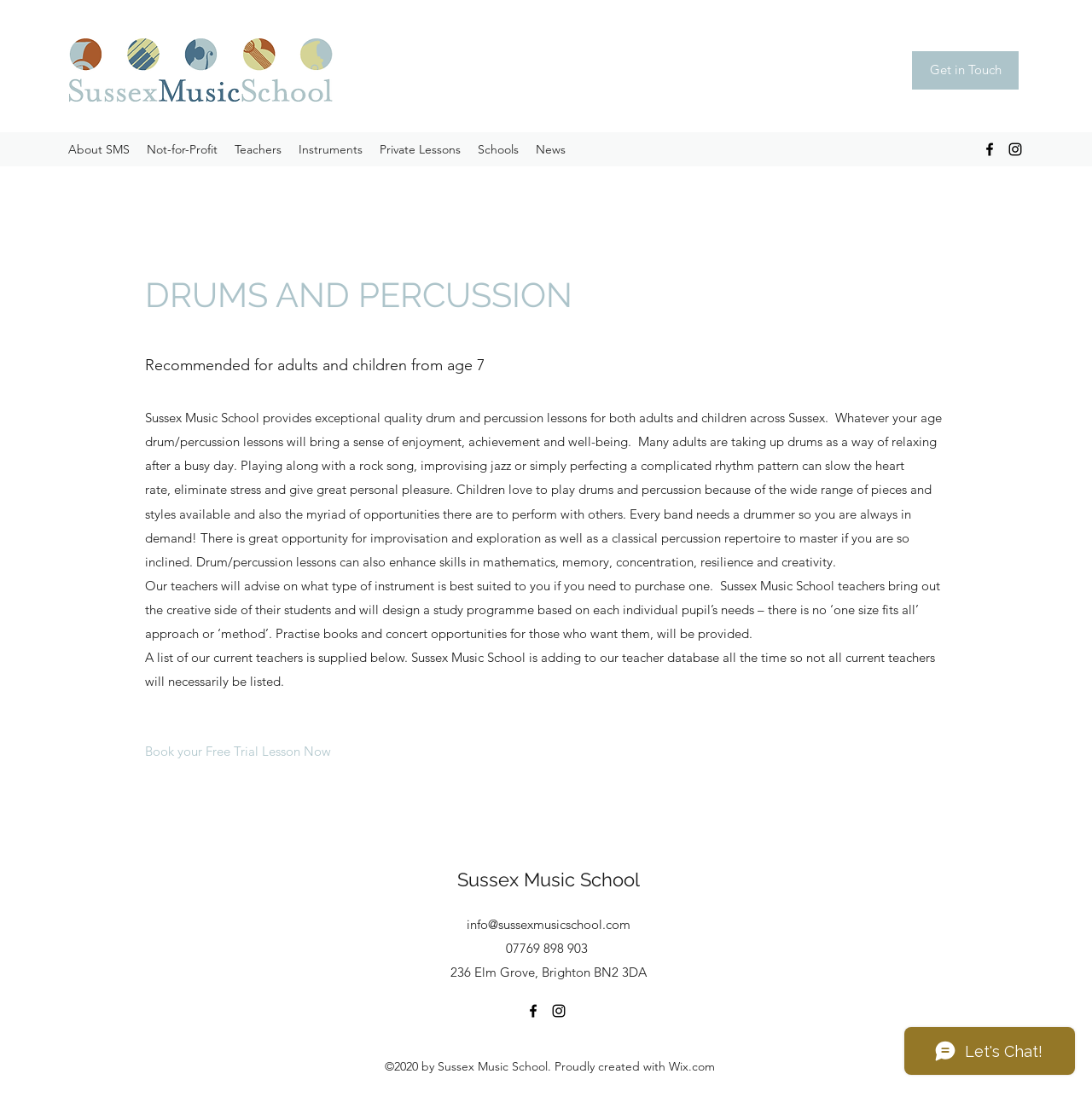Please identify the bounding box coordinates of the area that needs to be clicked to follow this instruction: "Check the Facebook social media link".

[0.898, 0.128, 0.914, 0.143]